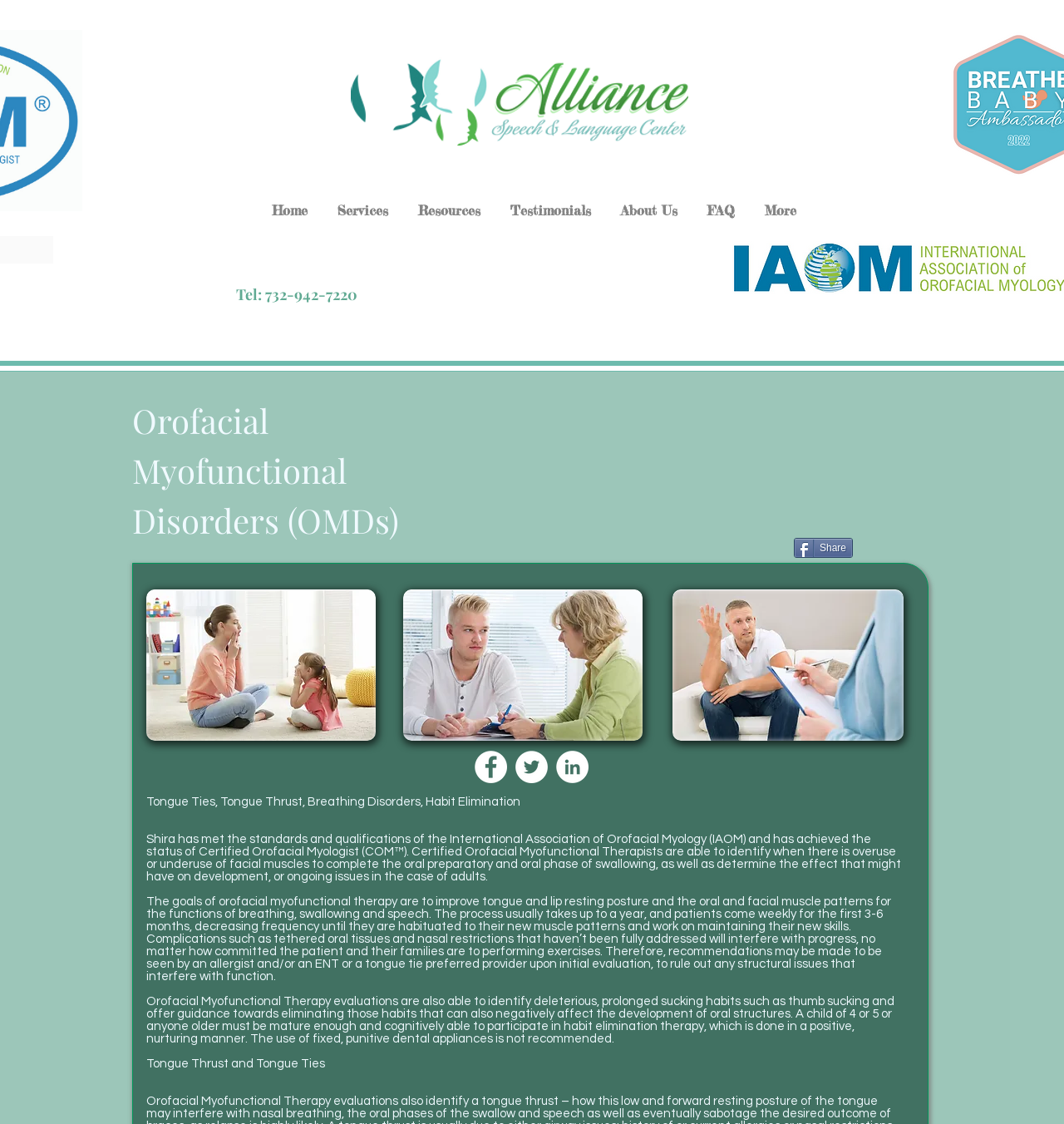Can you find the bounding box coordinates for the element that needs to be clicked to execute this instruction: "Click the 'Home' link"? The coordinates should be given as four float numbers between 0 and 1, i.e., [left, top, right, bottom].

[0.241, 0.17, 0.303, 0.191]